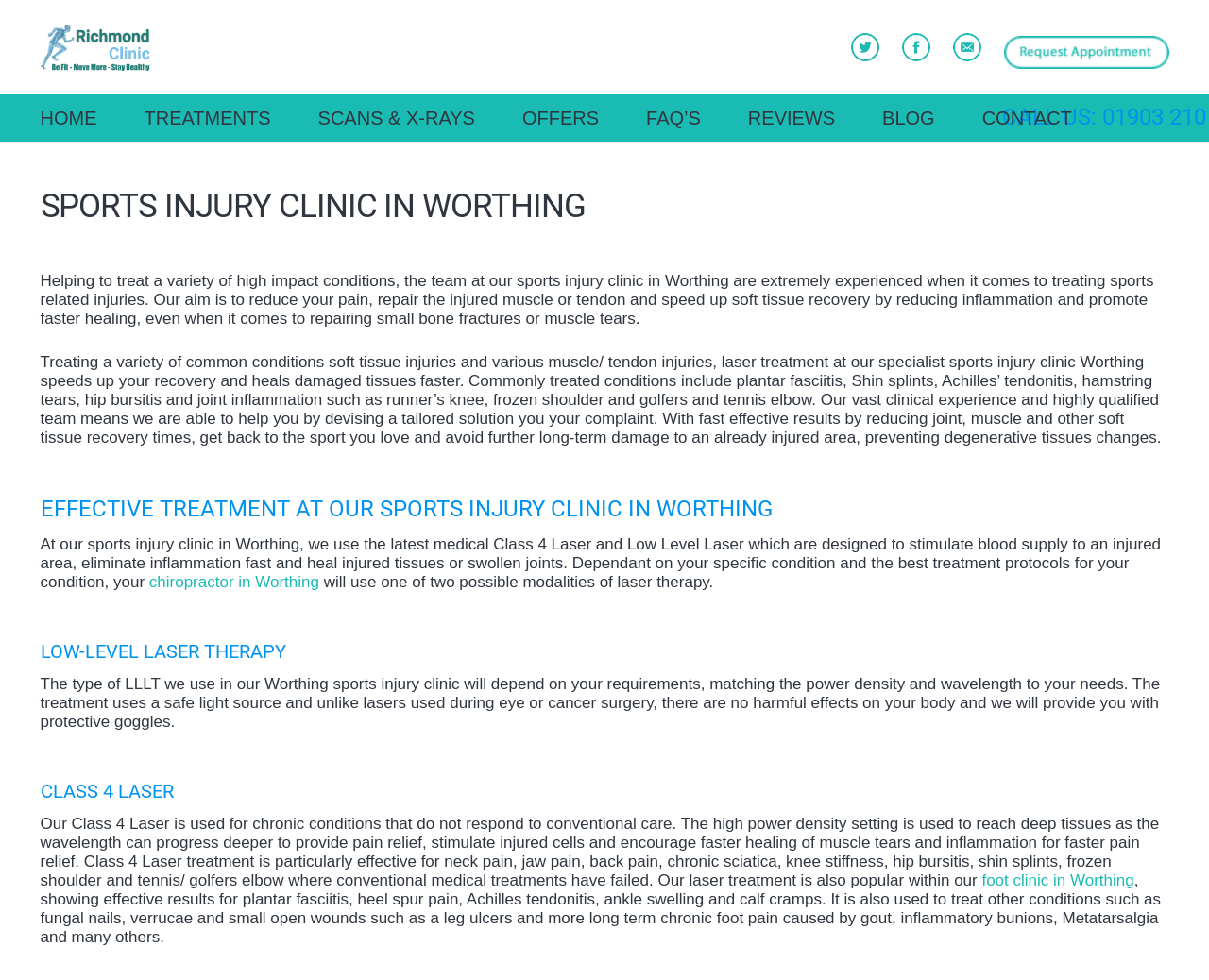Identify the bounding box for the described UI element. Provide the coordinates in (top-left x, top-left y, bottom-right x, bottom-right y) format with values ranging from 0 to 1: alt="Request Appointment"

[0.83, 0.037, 0.967, 0.071]